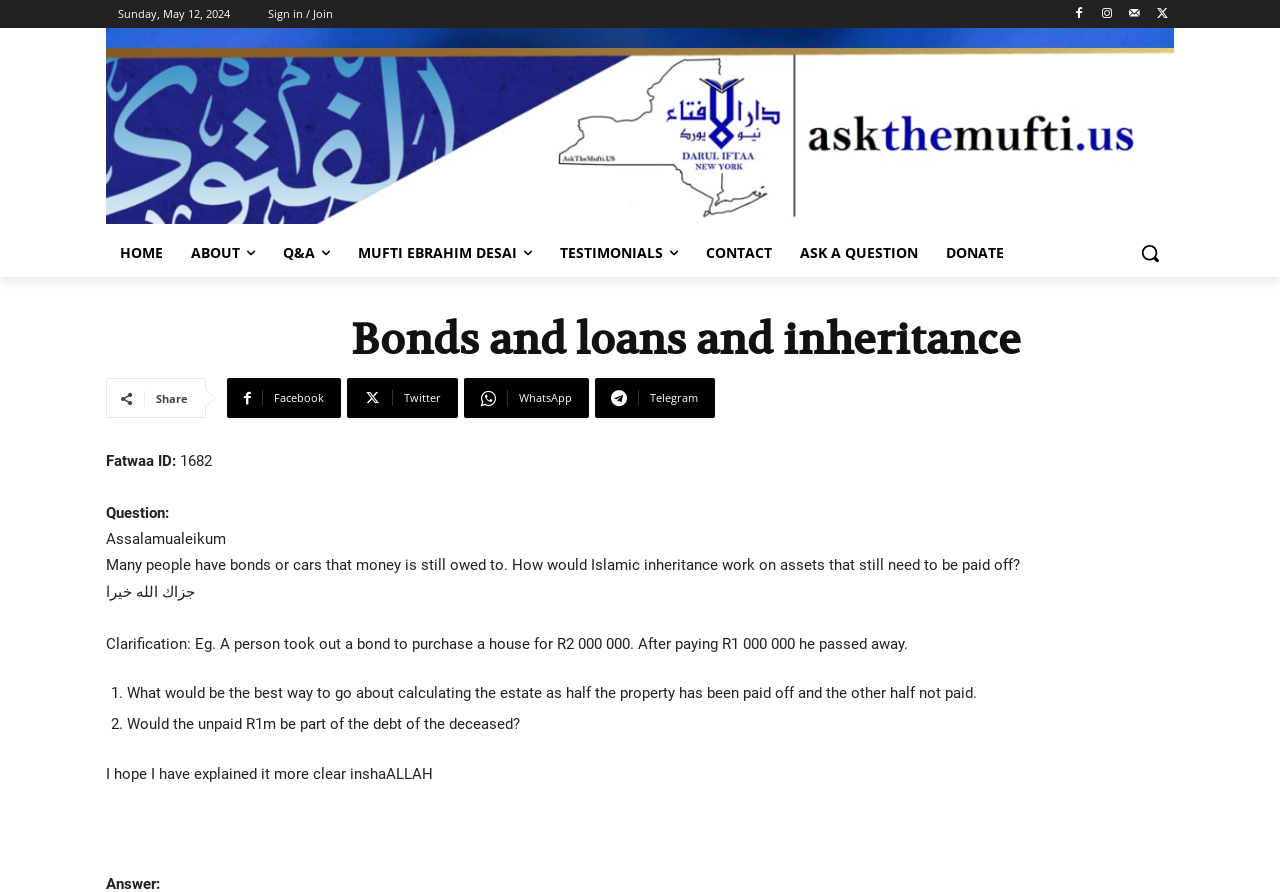Could you indicate the bounding box coordinates of the region to click in order to complete this instruction: "Share on Facebook".

[0.177, 0.424, 0.266, 0.469]